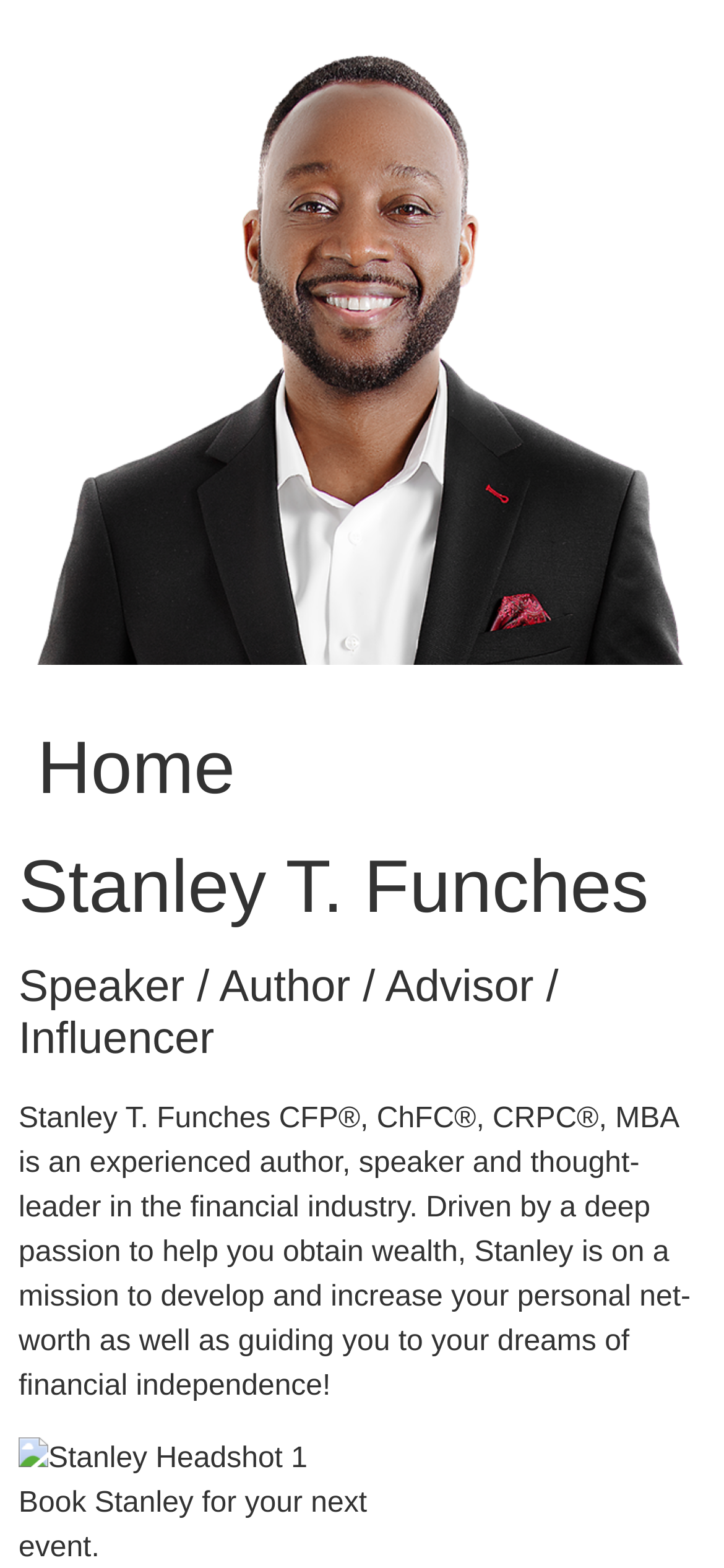What is the purpose of Stanley's work?
Refer to the image and give a detailed response to the question.

According to the webpage, Stanley is driven by a deep passion to help individuals obtain wealth, and his work is focused on developing and increasing personal net-worth.